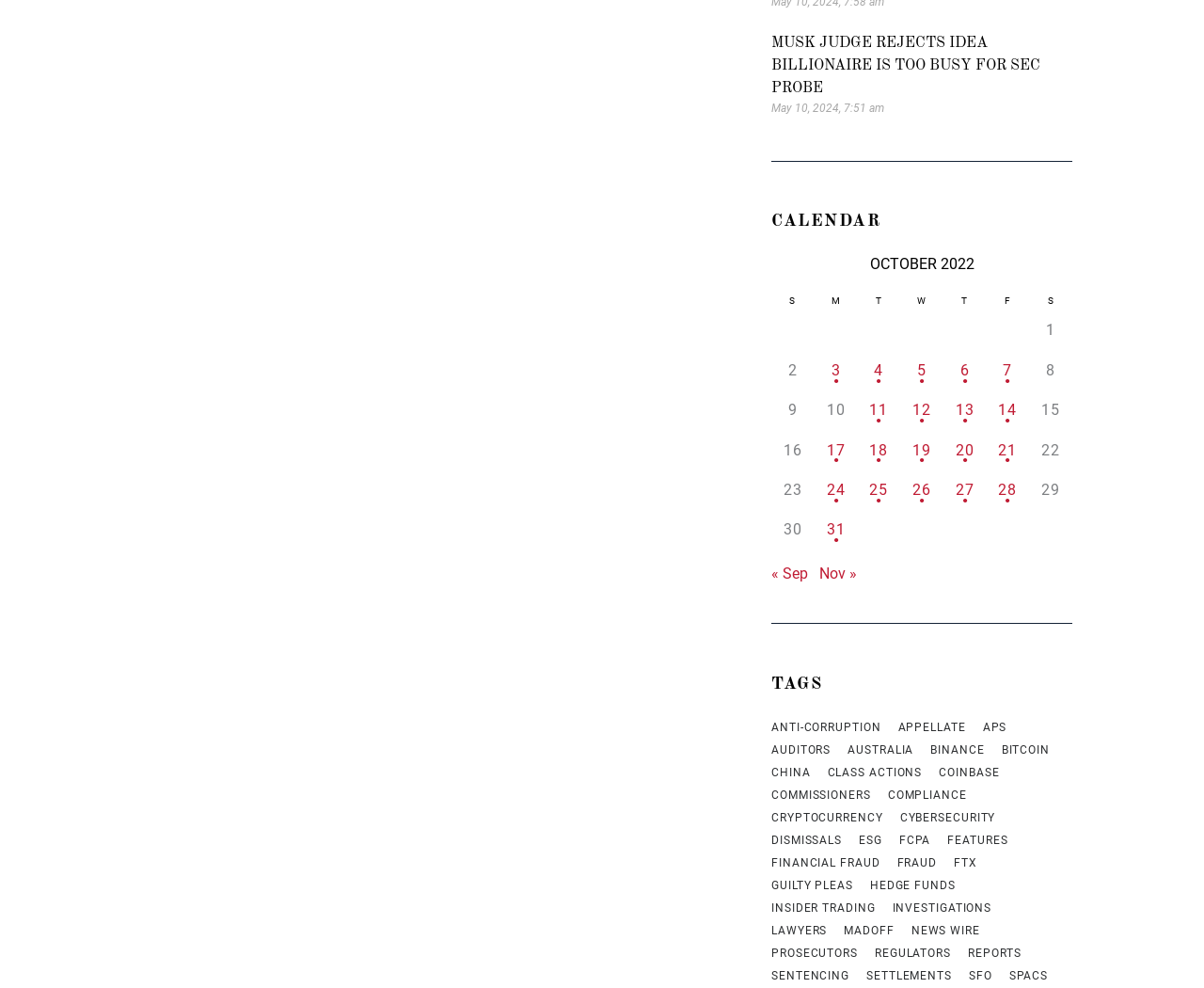Could you locate the bounding box coordinates for the section that should be clicked to accomplish this task: "Search for something".

None